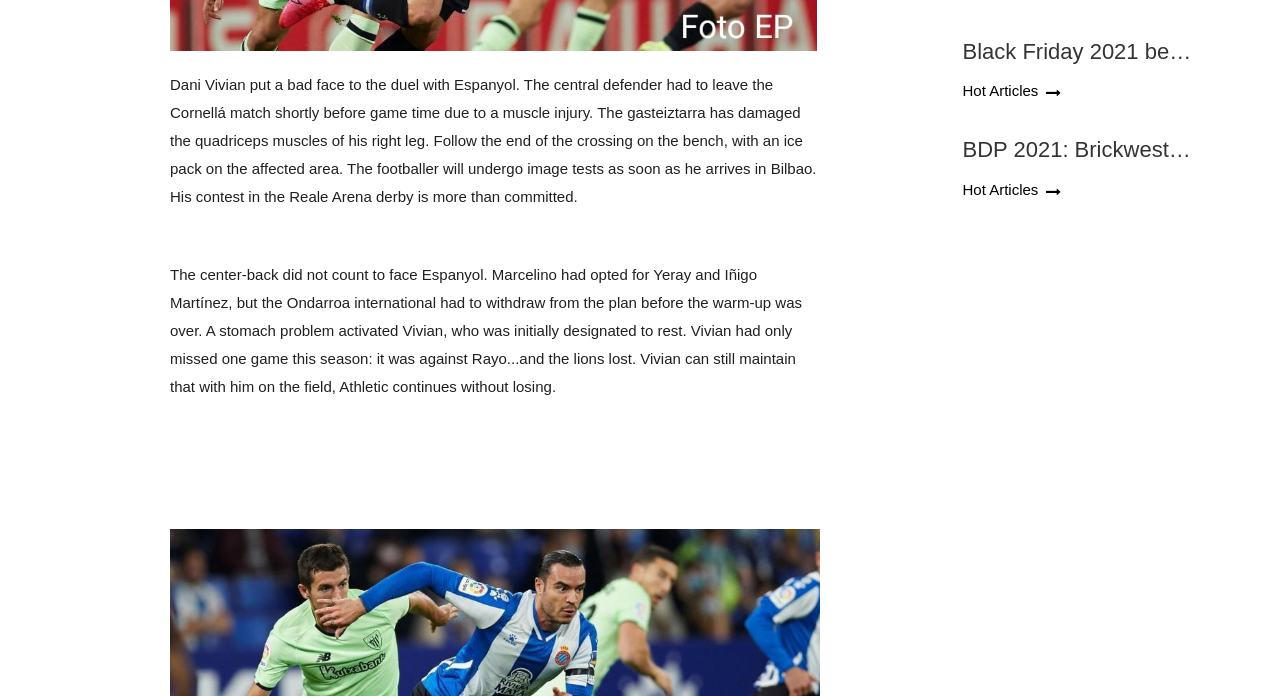Using the description: "Hot Articles", determine the UI element's bounding box coordinates. Ensure the coordinates are in the format of four float numbers between 0 and 1, i.e., [left, top, right, bottom].

[0.752, 0.115, 0.829, 0.147]